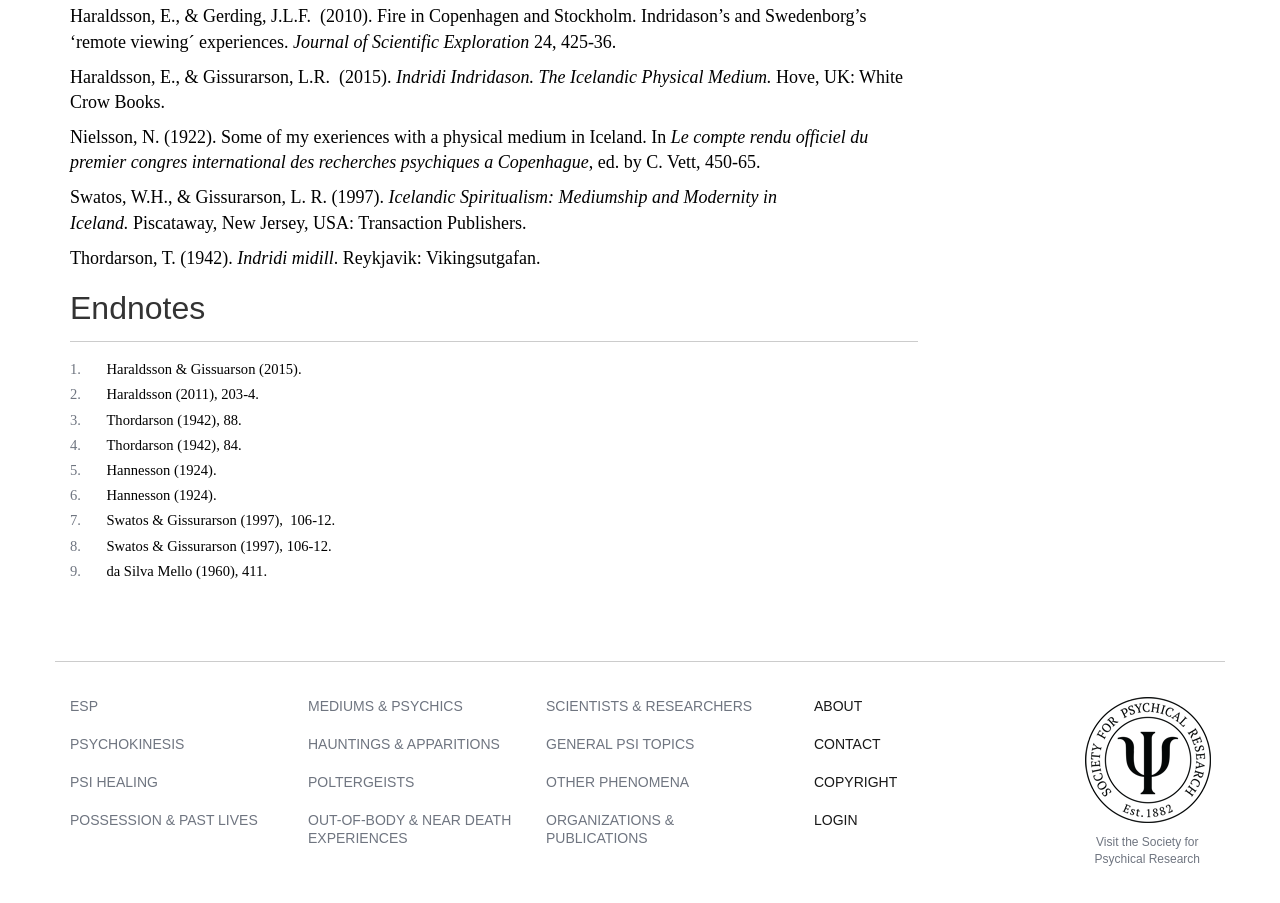Highlight the bounding box of the UI element that corresponds to this description: "Out-of-Body & Near Death Experiences".

[0.241, 0.9, 0.399, 0.937]